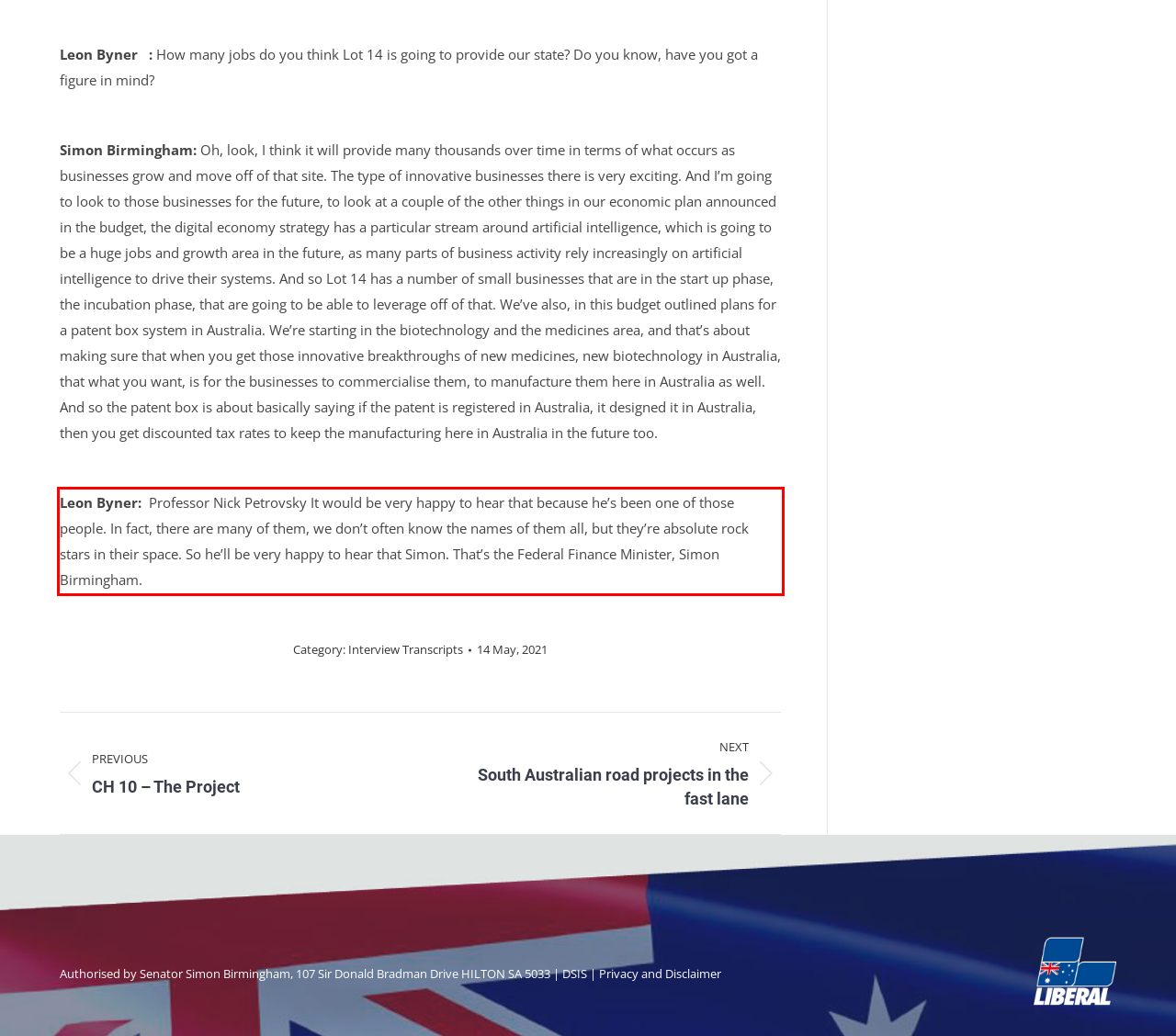Look at the provided screenshot of the webpage and perform OCR on the text within the red bounding box.

Leon Byner: Professor Nick Petrovsky It would be very happy to hear that because he’s been one of those people. In fact, there are many of them, we don’t often know the names of them all, but they’re absolute rock stars in their space. So he’ll be very happy to hear that Simon. That’s the Federal Finance Minister, Simon Birmingham.